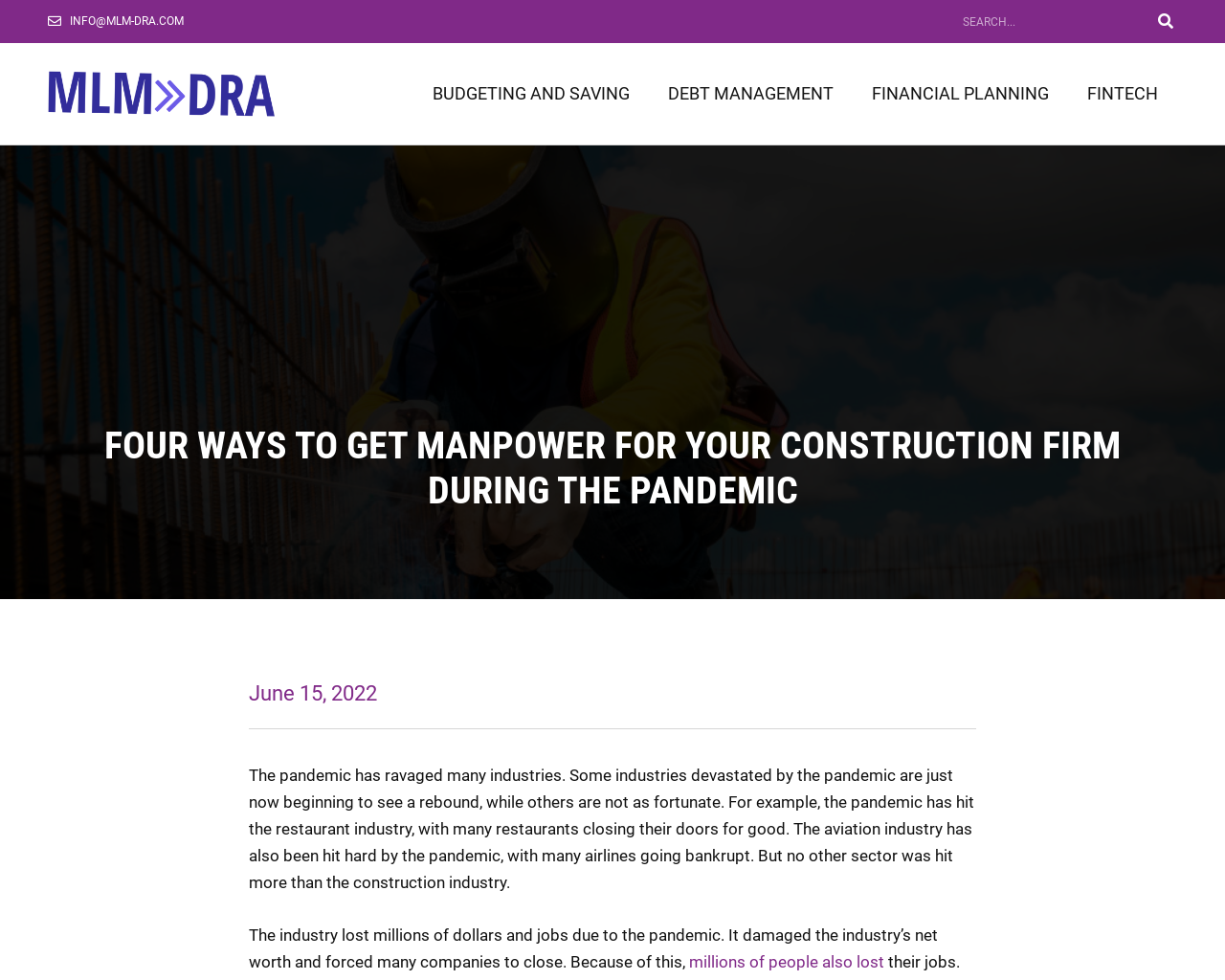Locate the bounding box coordinates of the clickable region to complete the following instruction: "contact via email."

[0.057, 0.015, 0.15, 0.029]